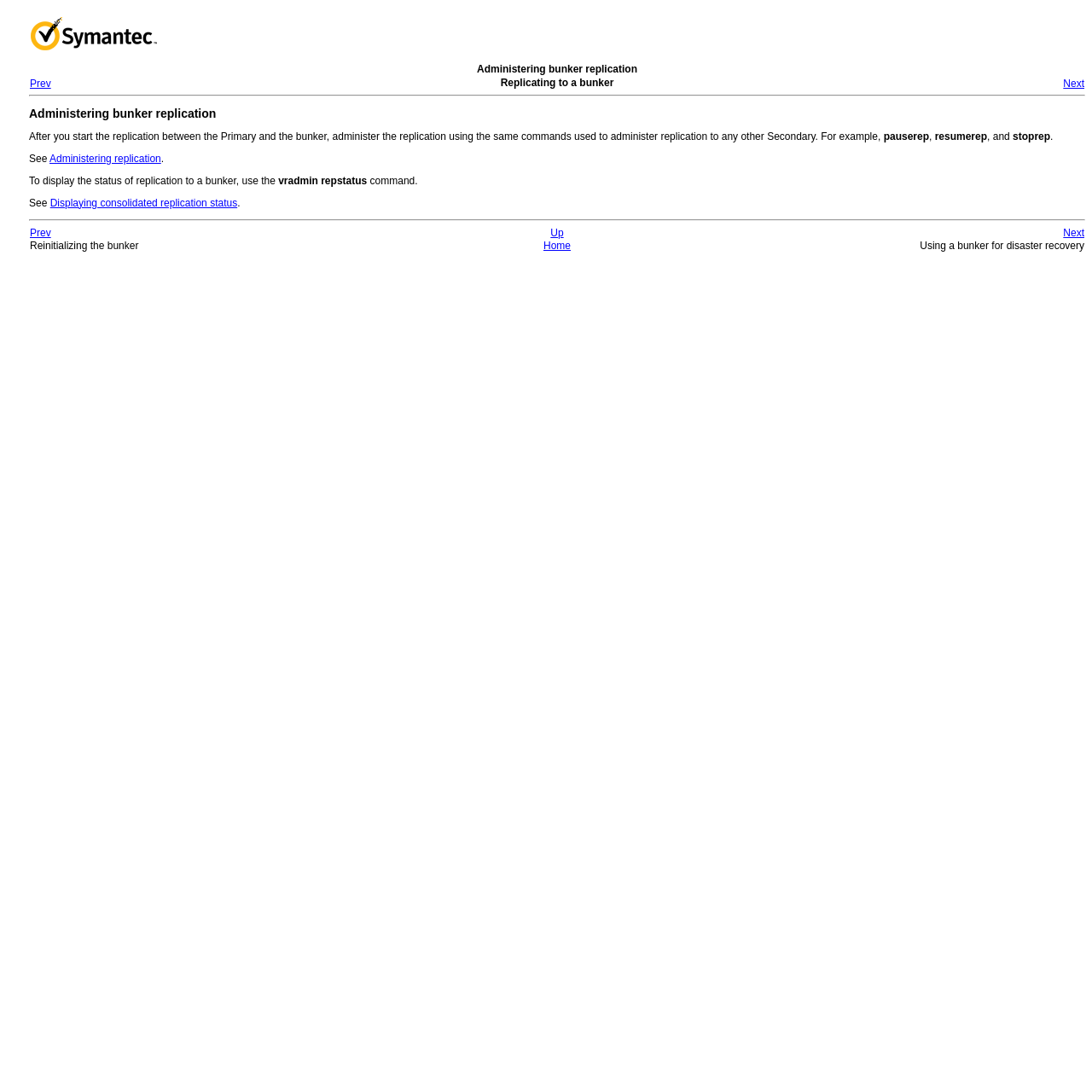What command is used to display the status of replication to a bunker?
Answer the question with a detailed explanation, including all necessary information.

The webpage mentions that to display the status of replication to a bunker, the command 'vradmin repstatus' should be used. This command is specifically mentioned in the webpage content.